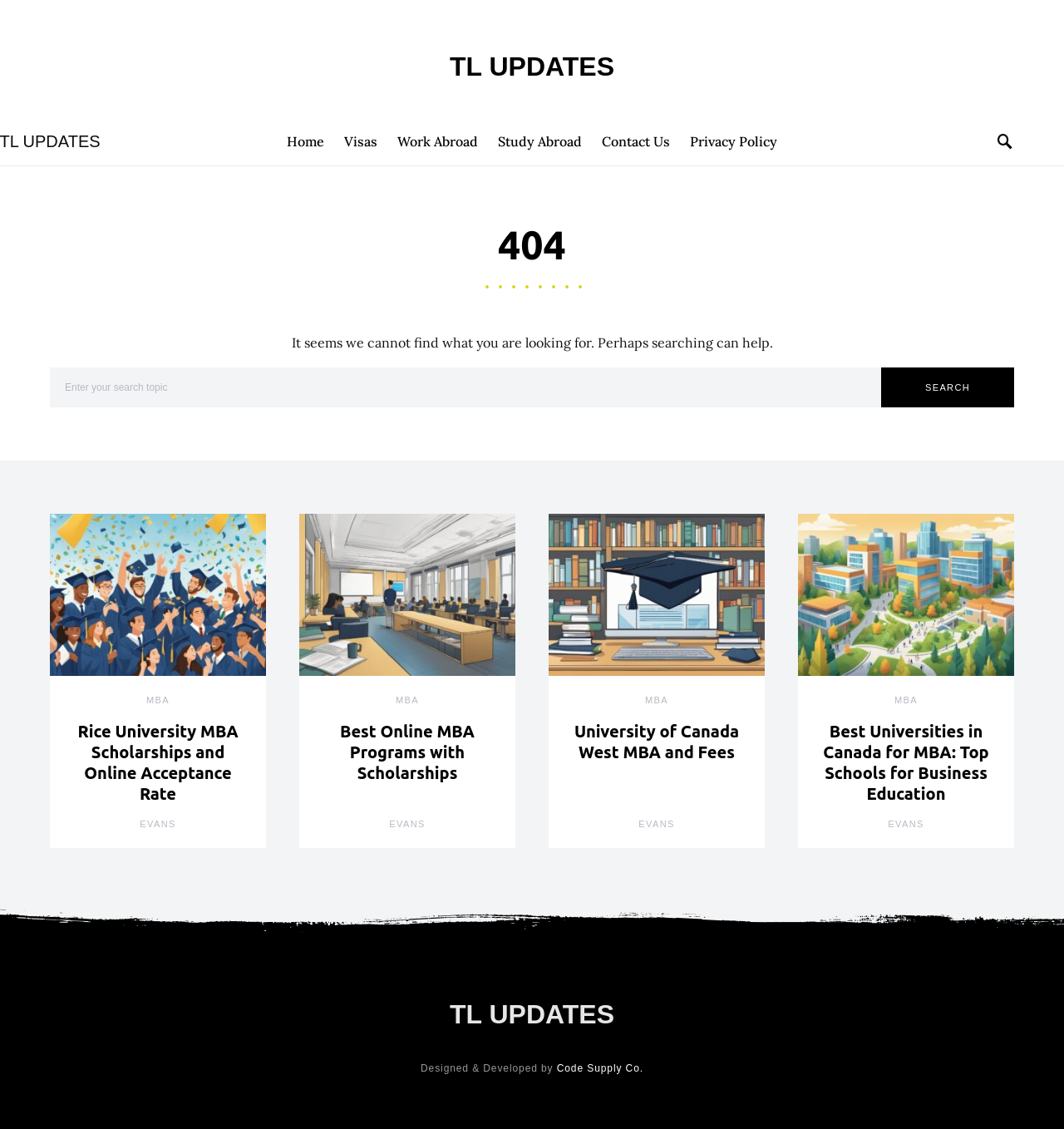What is the topic of the first article? Refer to the image and provide a one-word or short phrase answer.

Rice University MBA Scholarships